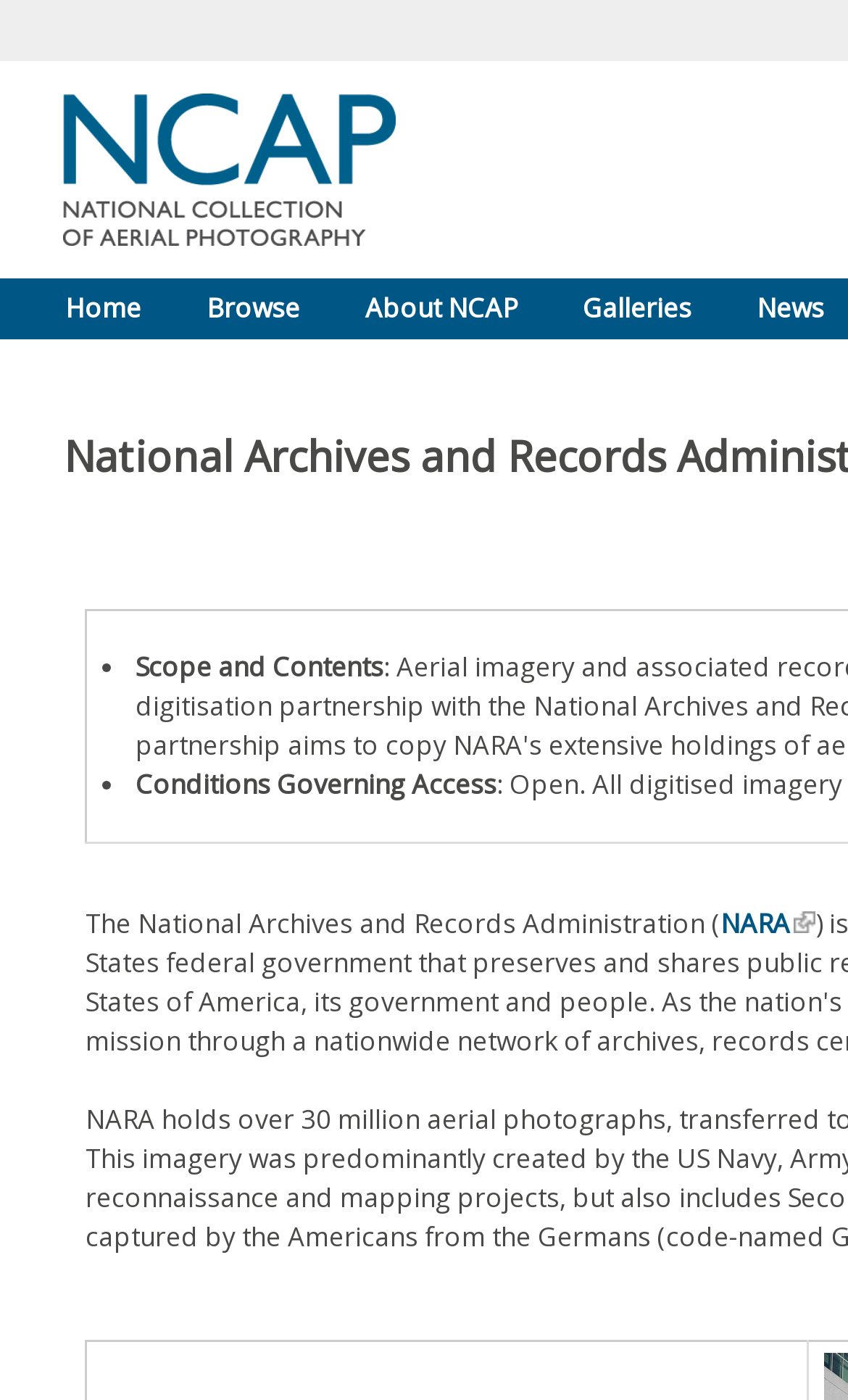Based on the image, give a detailed response to the question: What is the purpose of the 'Galleries' link?

Based on the context of the webpage and the location of the 'Galleries' link, I infer that it is likely a link to access photo galleries related to aerial photography, which is the main topic of the webpage.